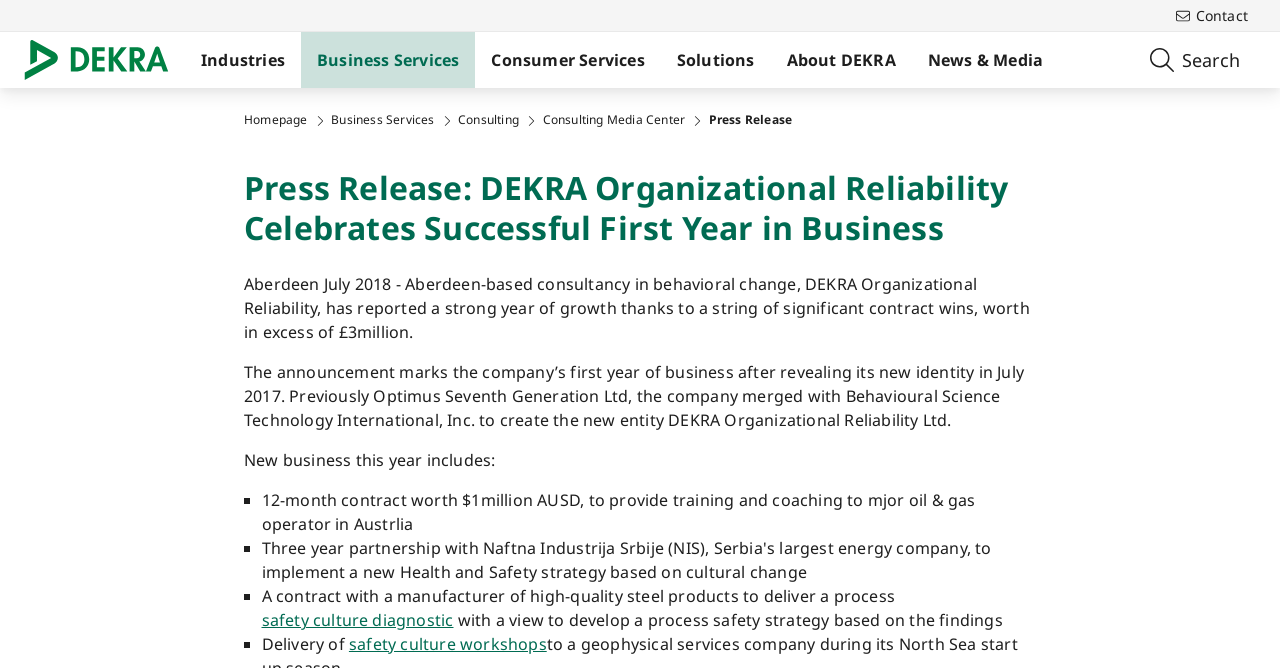Locate the bounding box coordinates of the element I should click to achieve the following instruction: "Read more about Business Services".

[0.259, 0.168, 0.339, 0.192]